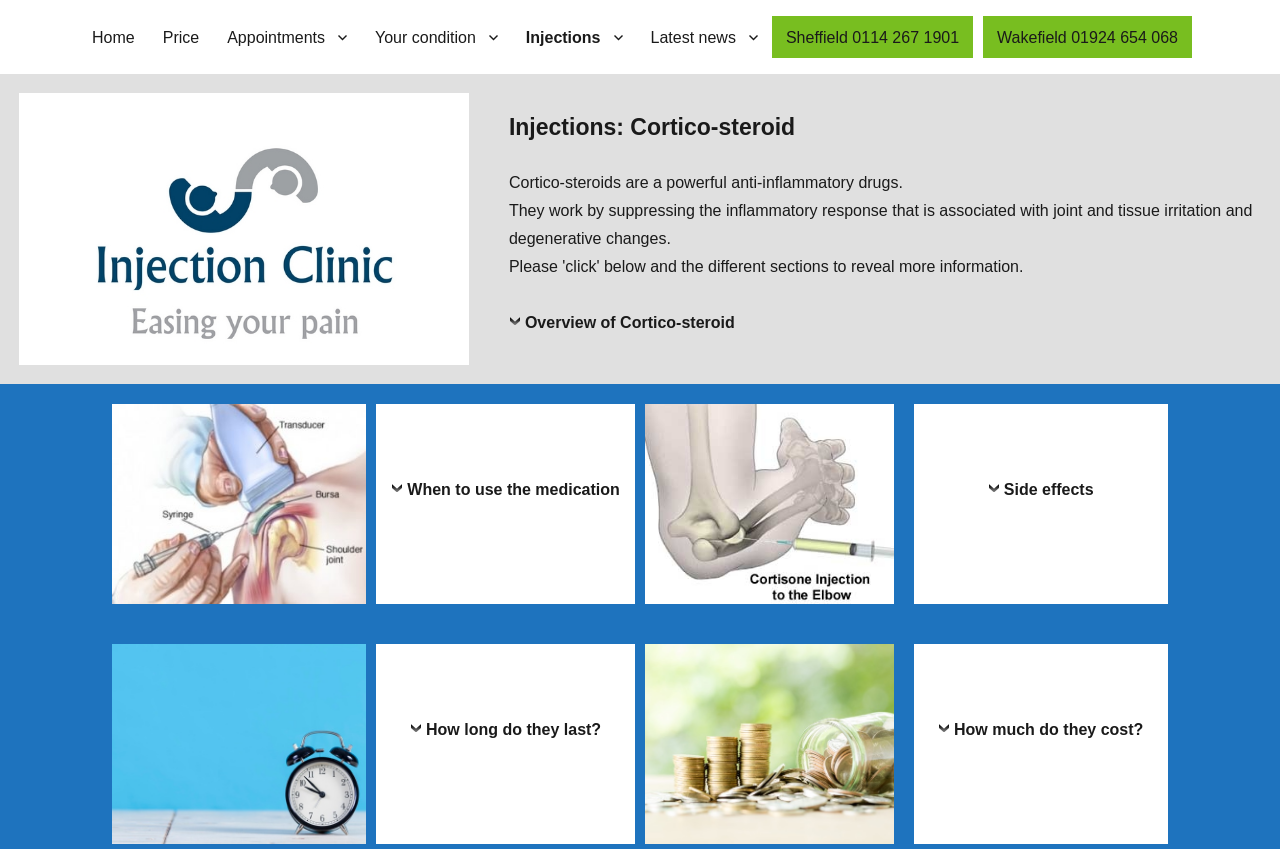From the webpage screenshot, identify the region described by Overview of Cortico-steroid. Provide the bounding box coordinates as (top-left x, top-left y, bottom-right x, bottom-right y), with each value being a floating point number between 0 and 1.

[0.398, 0.37, 0.574, 0.402]